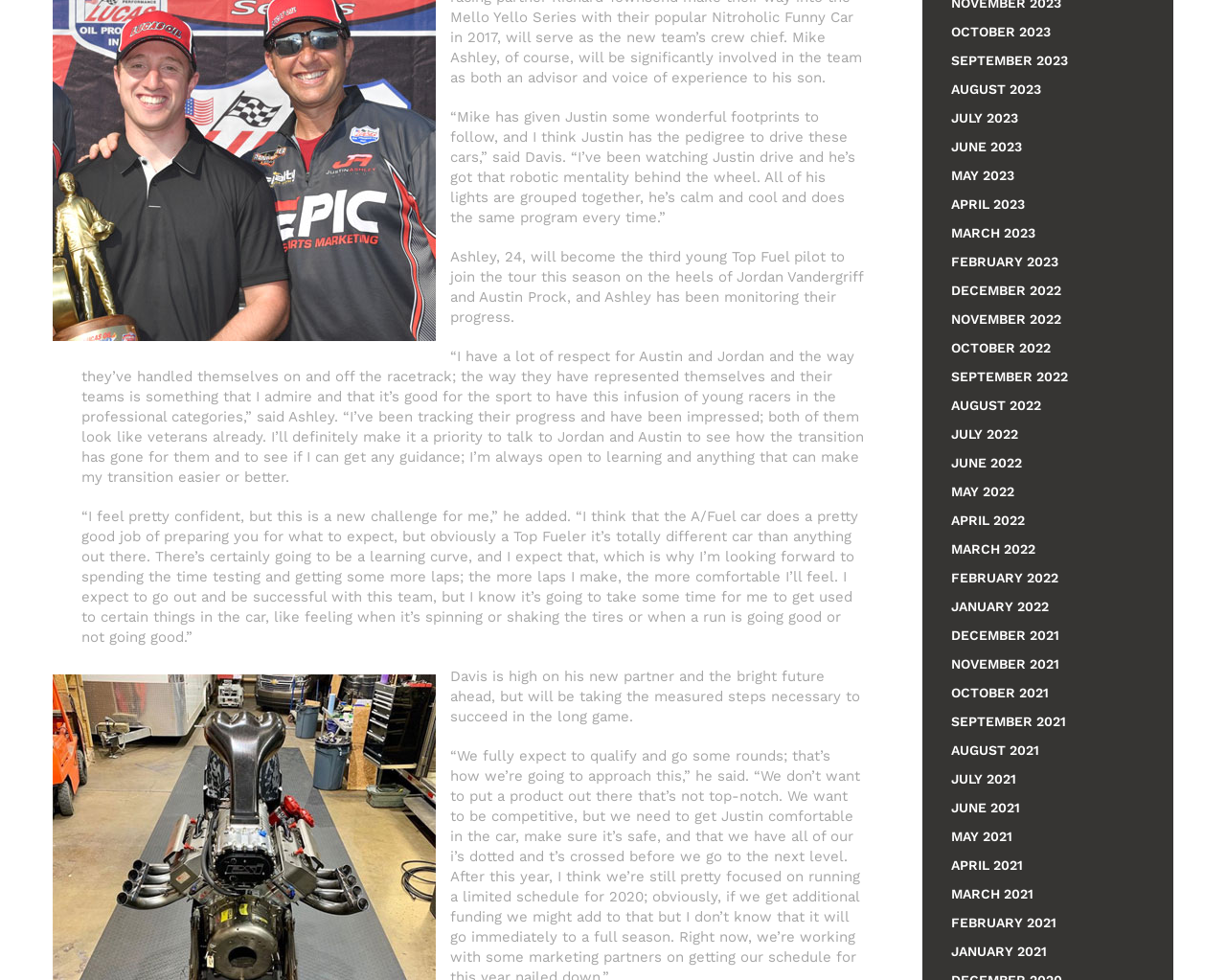Find the bounding box coordinates for the area that should be clicked to accomplish the instruction: "View AUGUST 2023 news".

[0.775, 0.083, 0.849, 0.098]